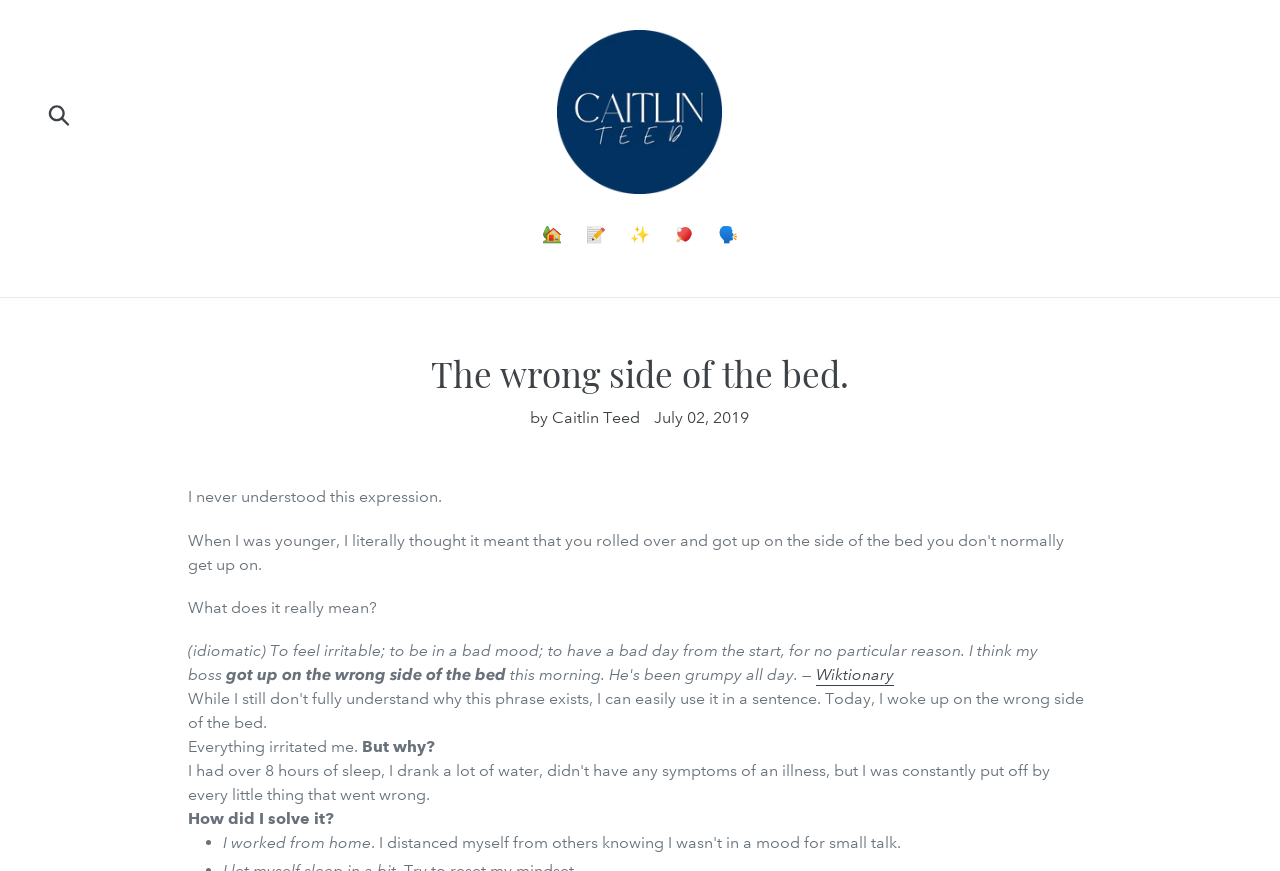What does 'got up on the wrong side of the bed' mean?
Look at the screenshot and respond with a single word or phrase.

To feel irritable